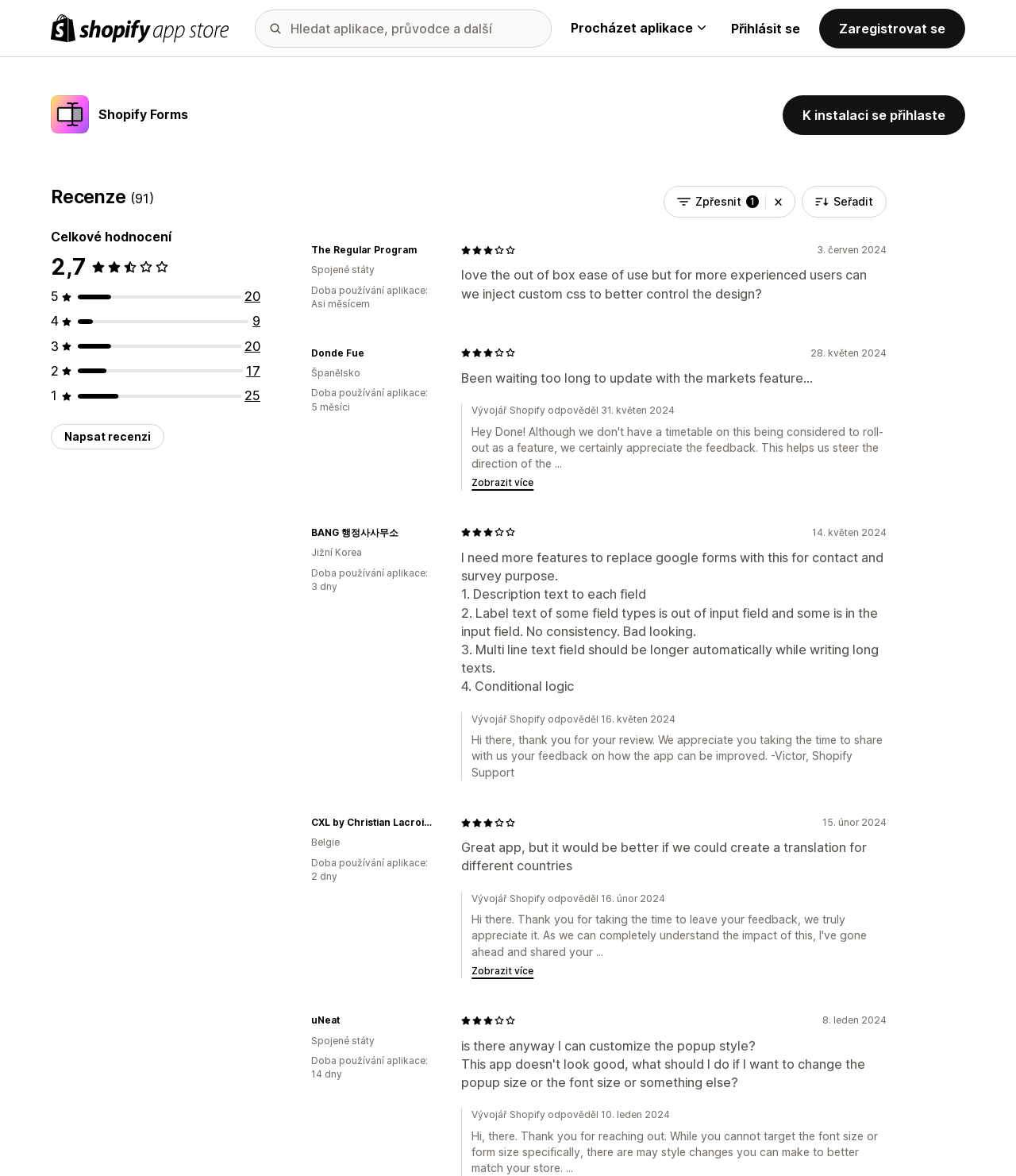Indicate the bounding box coordinates of the clickable region to achieve the following instruction: "Click the 'Napsat recenzi' button."

[0.05, 0.361, 0.162, 0.382]